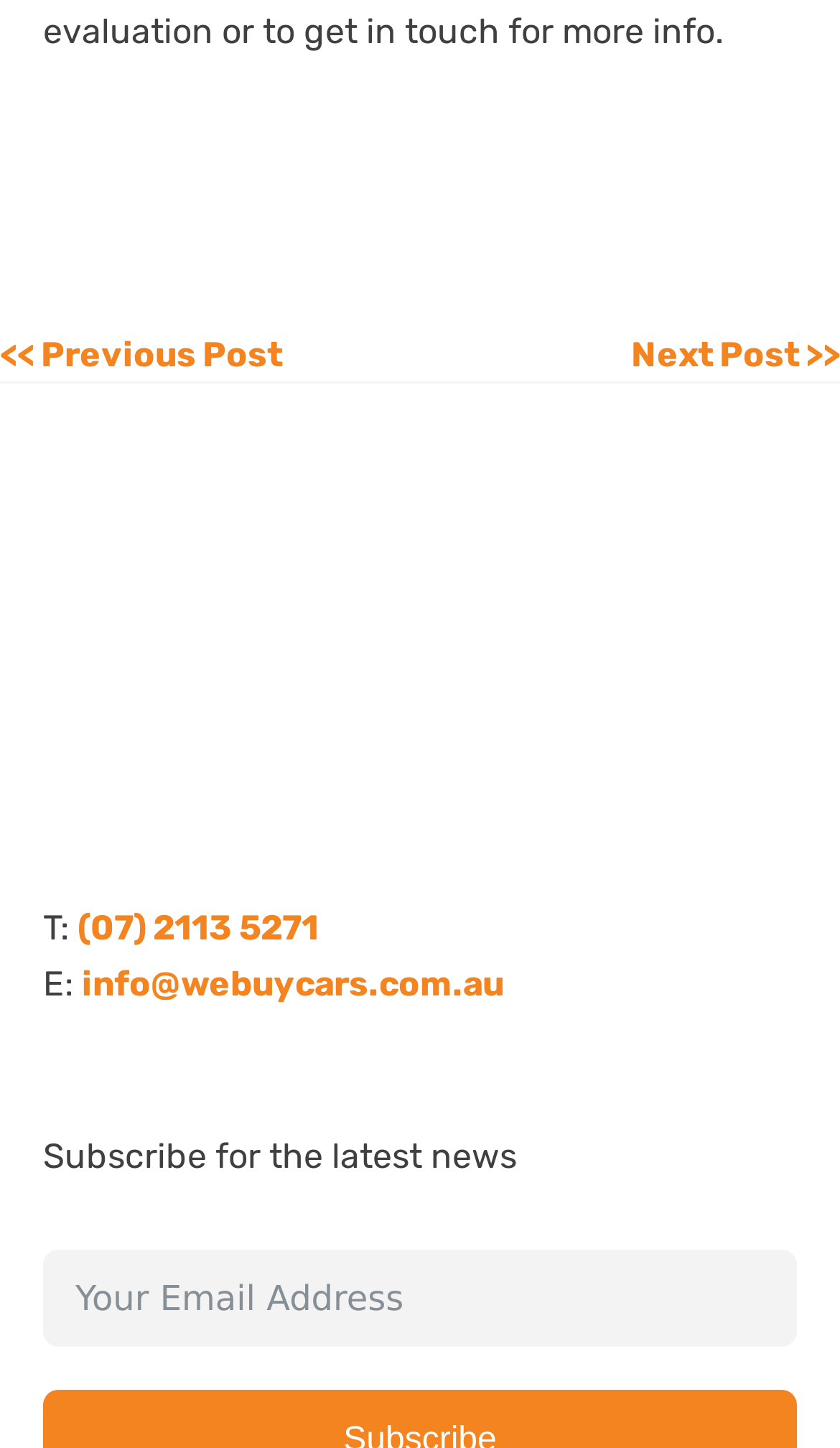What is the navigation option above the company name?
Using the information from the image, answer the question thoroughly.

Above the company name, there are two link elements with bounding boxes of [0.0, 0.23, 0.336, 0.258] and [0.751, 0.23, 1.0, 0.258], respectively. The text of these links are '<< Previous Post' and 'Next Post >>', indicating that they are used for navigation purposes.